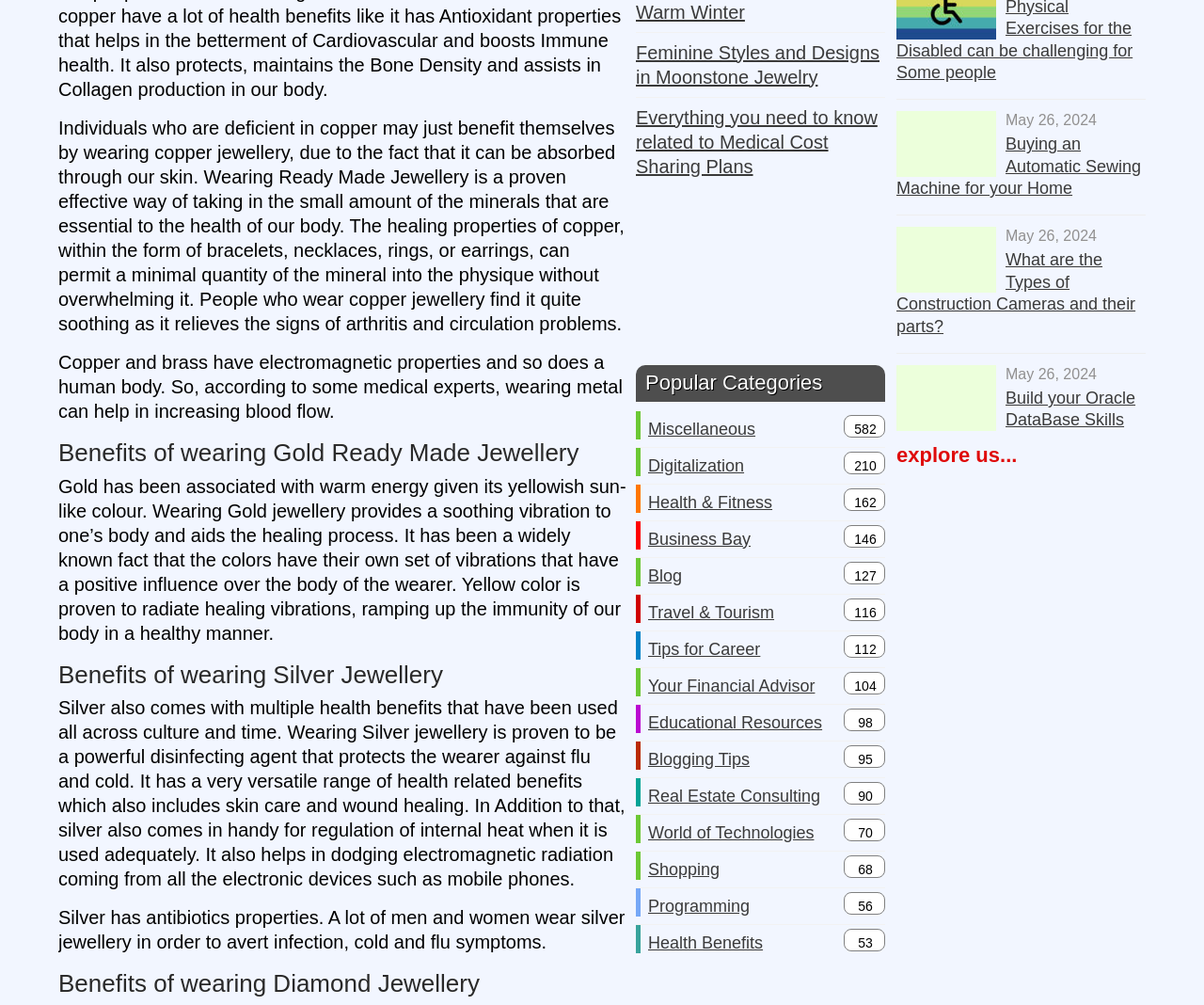What is the health benefit of silver jewelry? Please answer the question using a single word or phrase based on the image.

Disinfecting agent